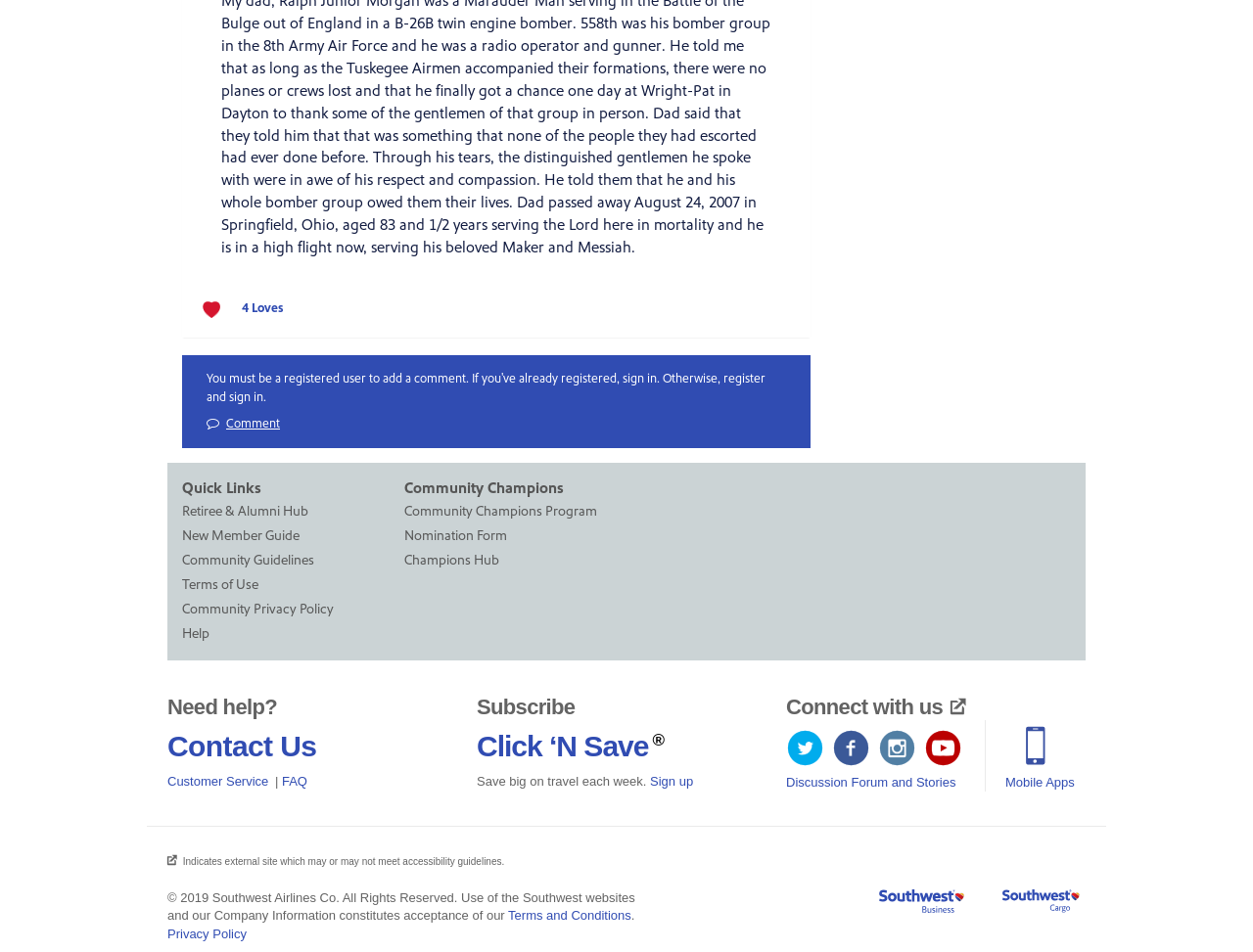Please analyze the image and provide a thorough answer to the question:
How can I get help?

The 'Need help?' section contains links to 'Contact Us' and 'Customer Service', implying that these are the primary channels for seeking assistance or support.